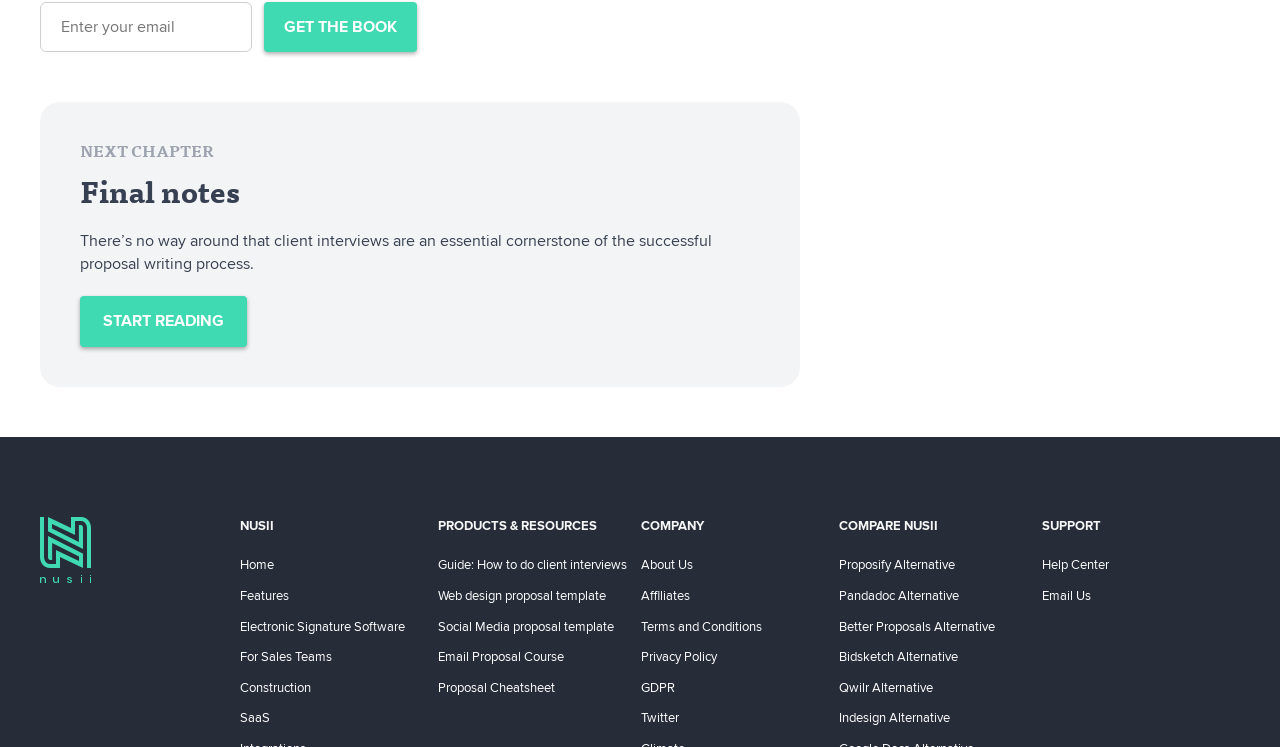What is the name of the company behind the webpage?
From the screenshot, supply a one-word or short-phrase answer.

Nusii